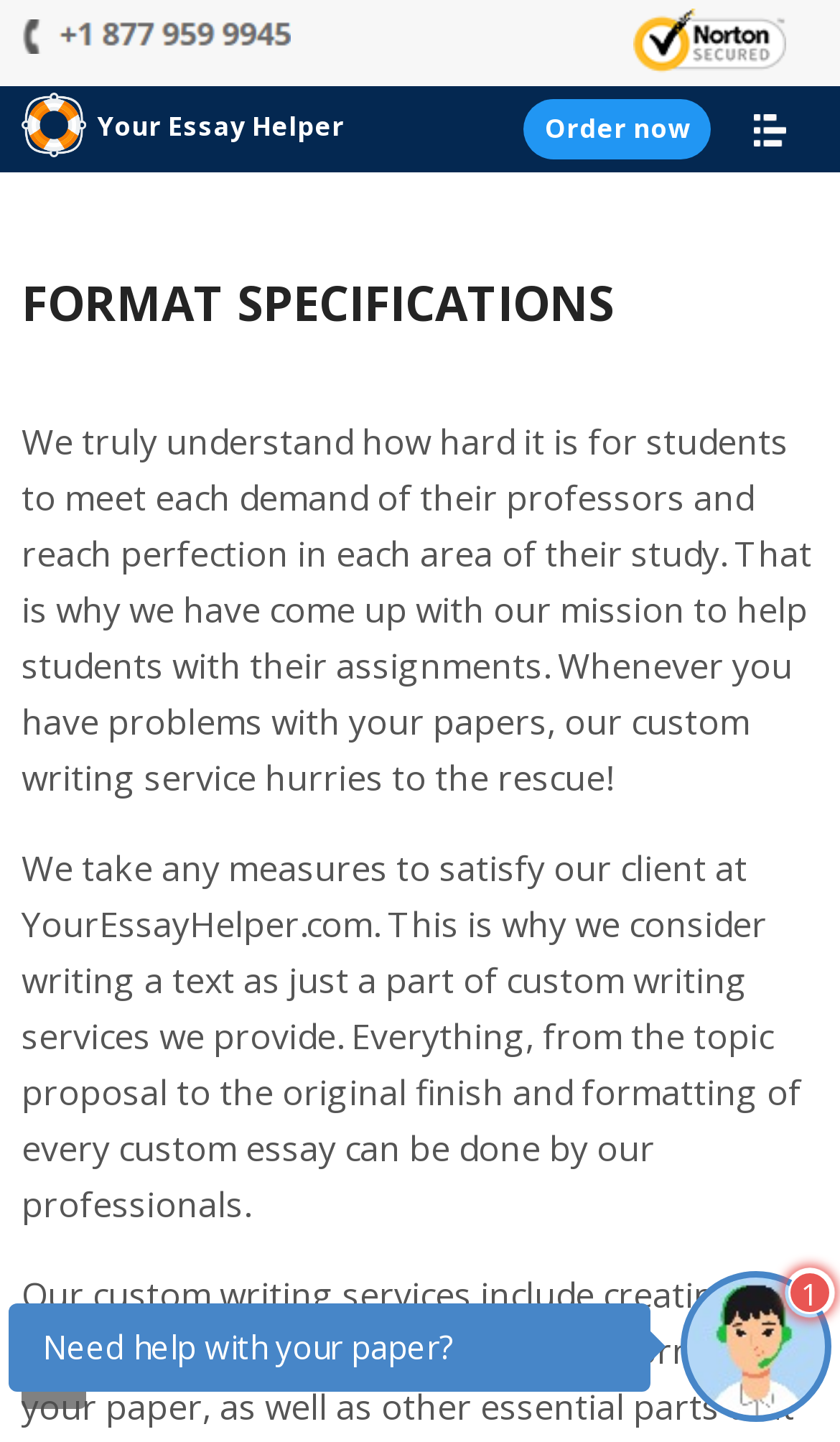Using a single word or phrase, answer the following question: 
What is the tone of the website?

Helpful